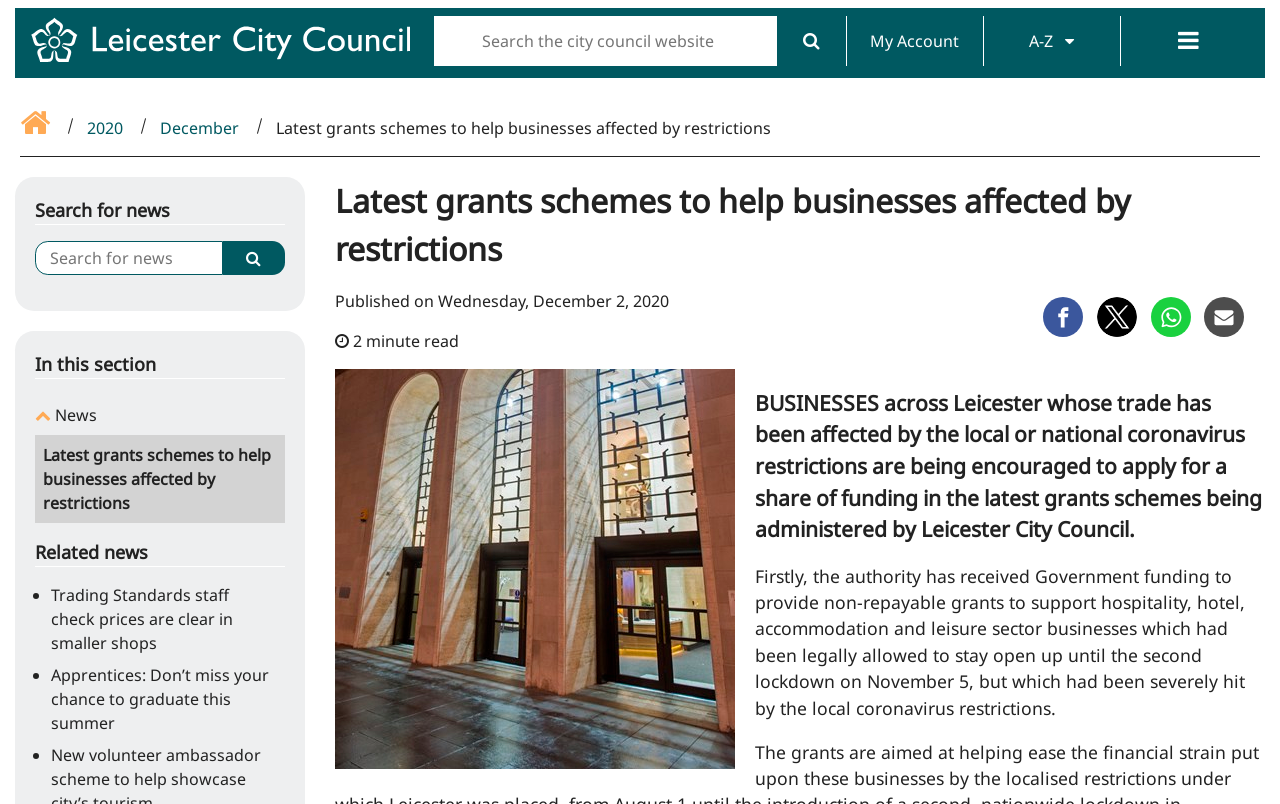Predict the bounding box coordinates for the UI element described as: "A-Z". The coordinates should be four float numbers between 0 and 1, presented as [left, top, right, bottom].

[0.769, 0.02, 0.875, 0.082]